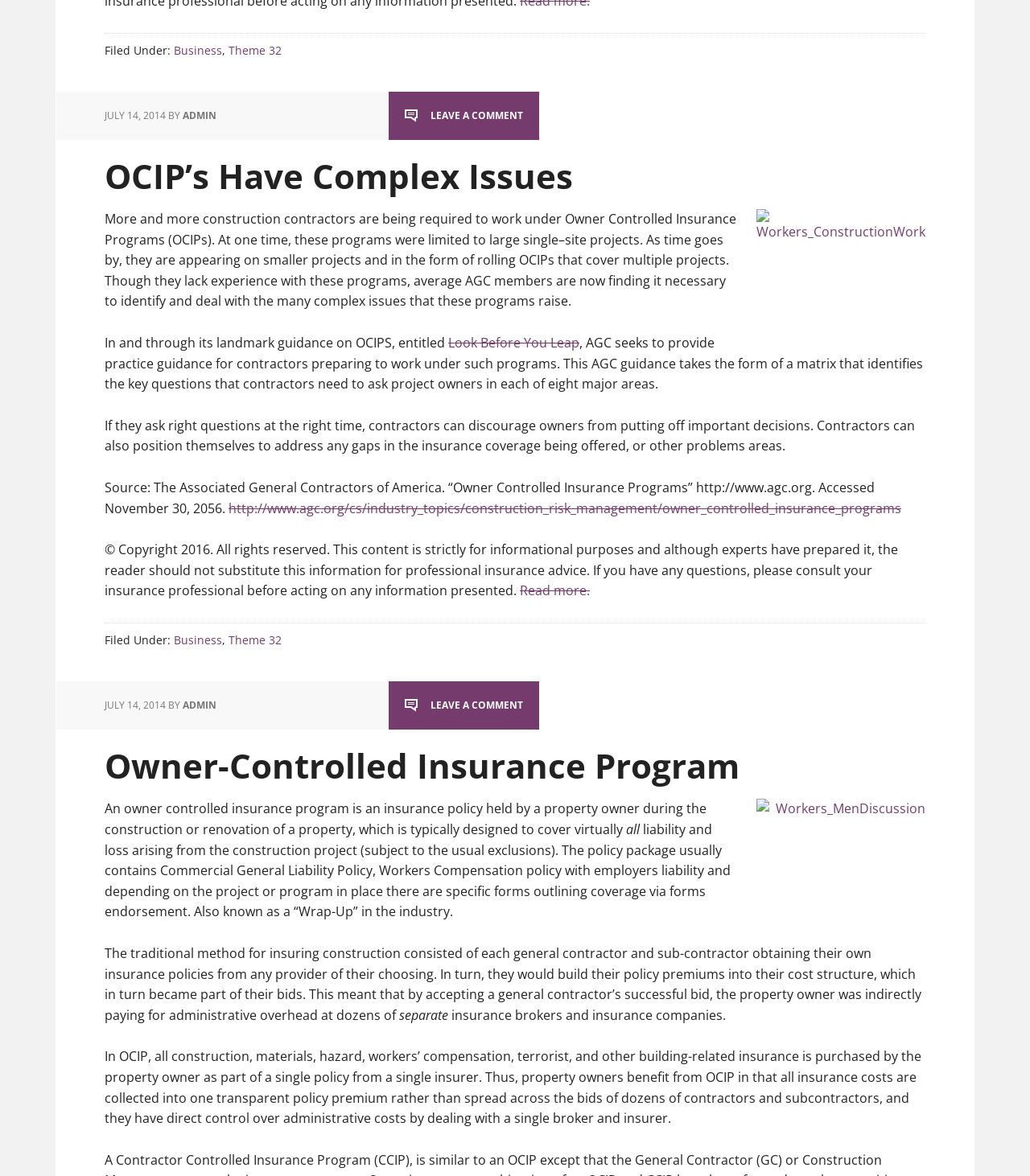Please provide the bounding box coordinates for the UI element as described: "Owner-Controlled Insurance Program". The coordinates must be four floats between 0 and 1, represented as [left, top, right, bottom].

[0.102, 0.632, 0.718, 0.671]